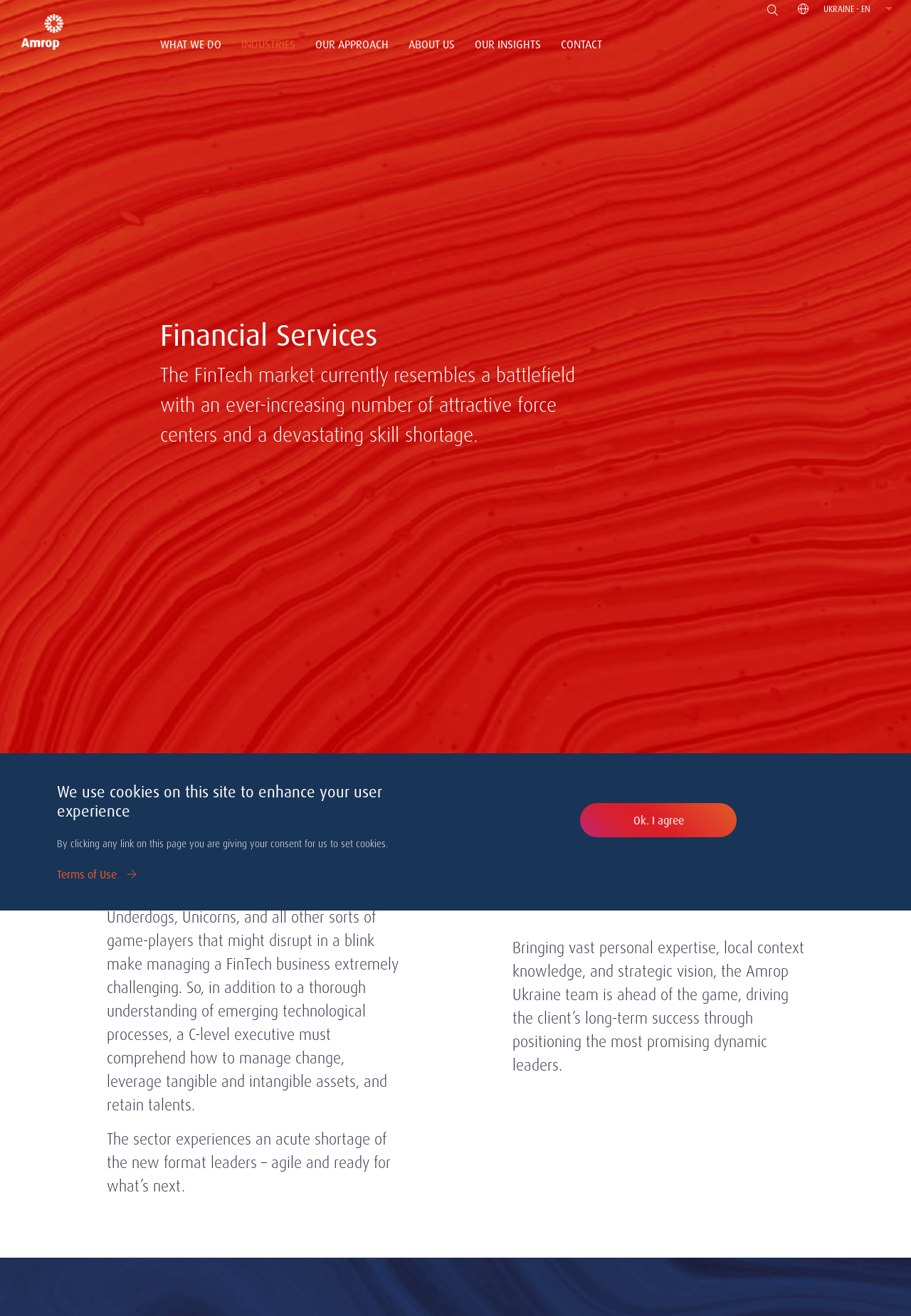Please provide the bounding box coordinates in the format (top-left x, top-left y, bottom-right x, bottom-right y). Remember, all values are floating point numbers between 0 and 1. What is the bounding box coordinate of the region described as: Industries

[0.256, 0.022, 0.334, 0.045]